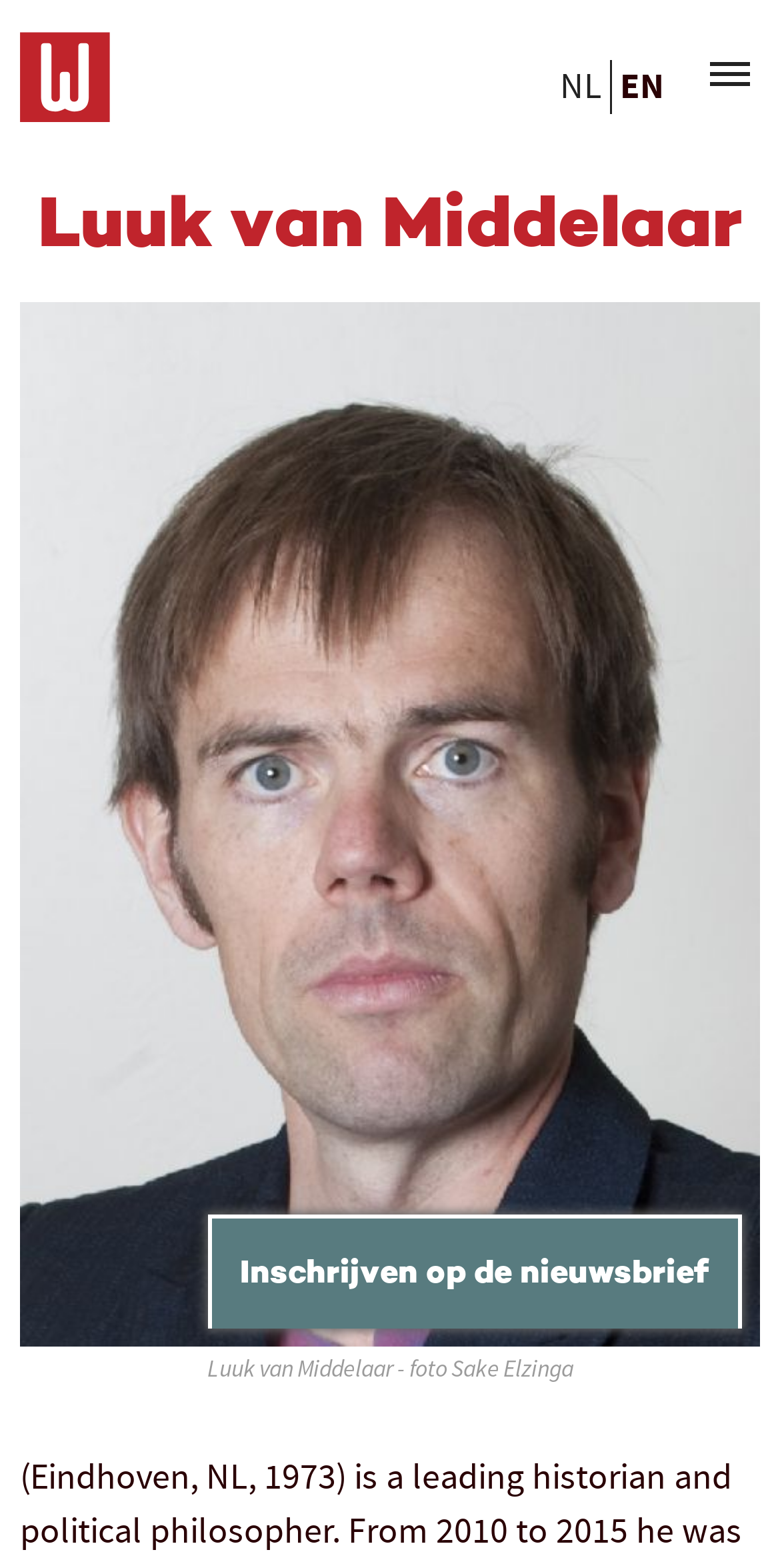Respond concisely with one word or phrase to the following query:
How many navigation links are present at the top of the webpage?

4